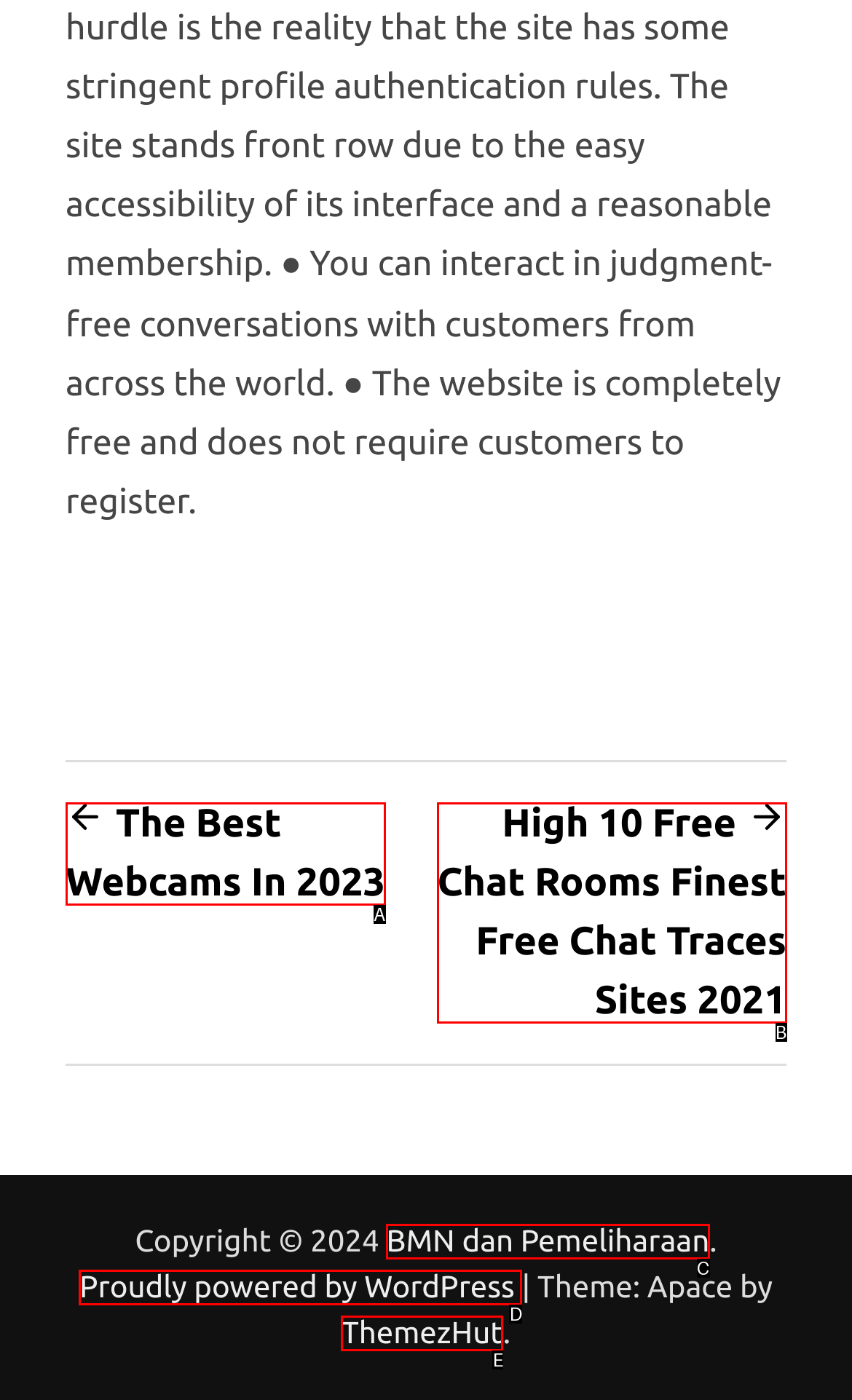Choose the option that matches the following description: title="Twitter"
Answer with the letter of the correct option.

None